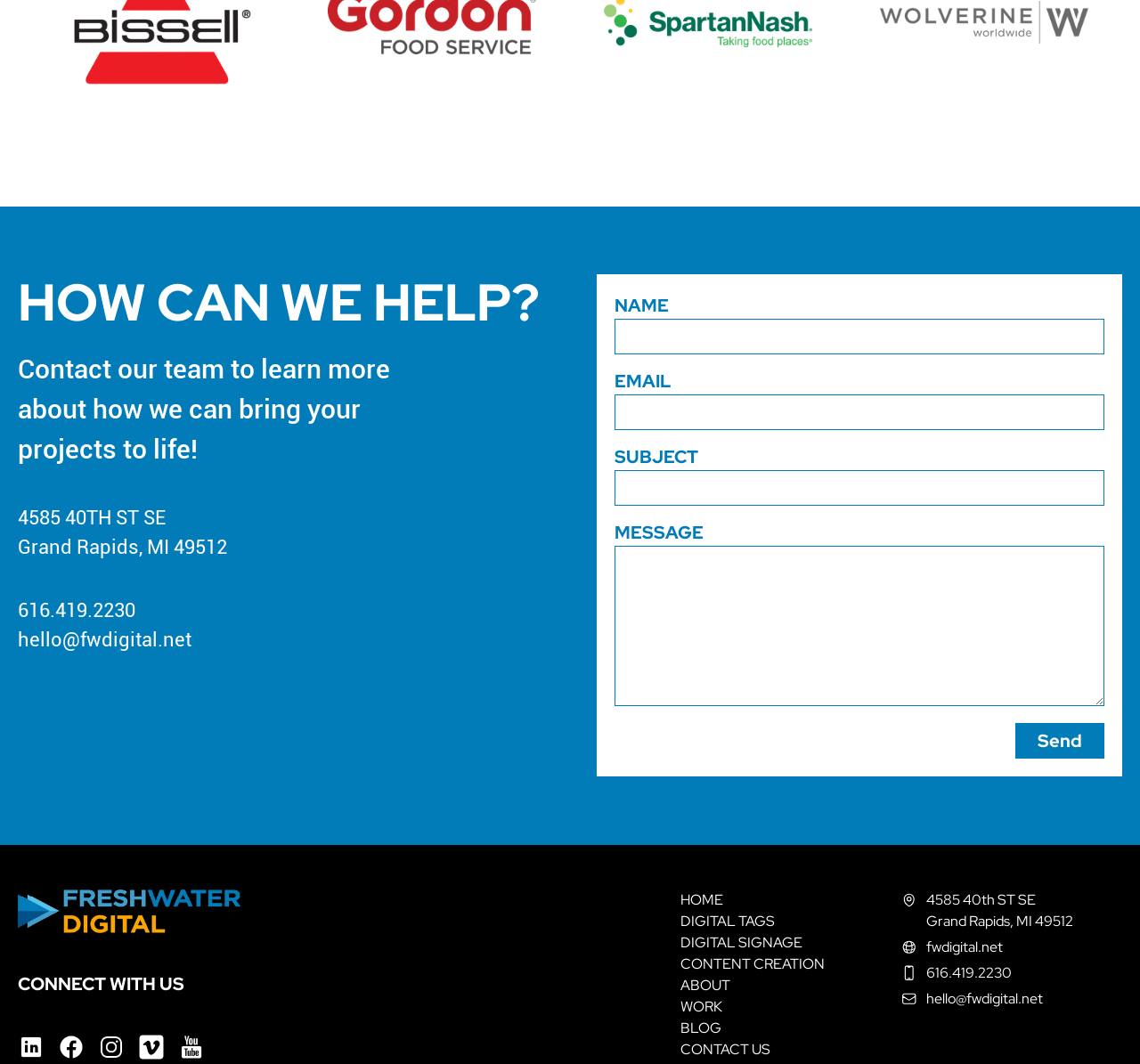Show the bounding box coordinates for the element that needs to be clicked to execute the following instruction: "Enter your email". Provide the coordinates in the form of four float numbers between 0 and 1, i.e., [left, top, right, bottom].

[0.539, 0.371, 0.969, 0.405]